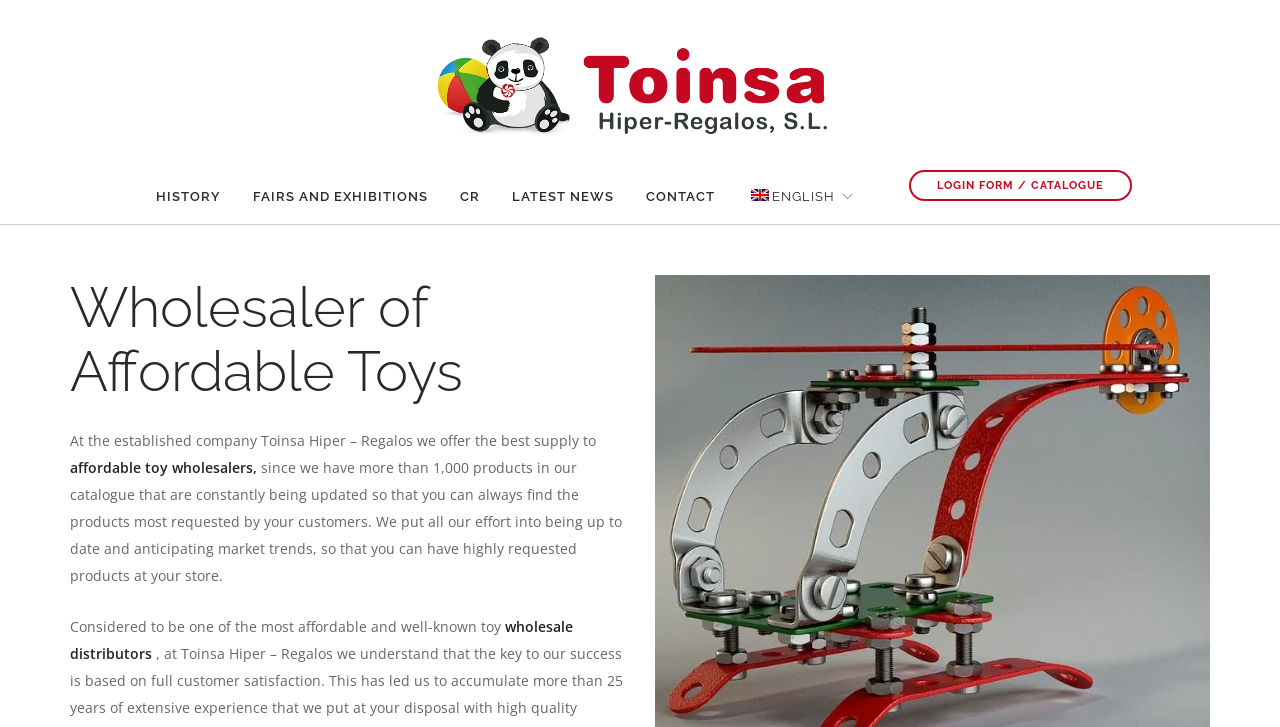Please identify the coordinates of the bounding box for the clickable region that will accomplish this instruction: "visit the history page".

[0.122, 0.234, 0.172, 0.309]